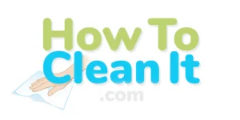What does the logo convey?
Please give a detailed and elaborate explanation in response to the question.

The design of the logo effectively conveys a sense of cleanliness and helpfulness, aligning with the site's mission to simplify the cleaning process for its users. The vibrant colors and playful font contribute to this overall impression.